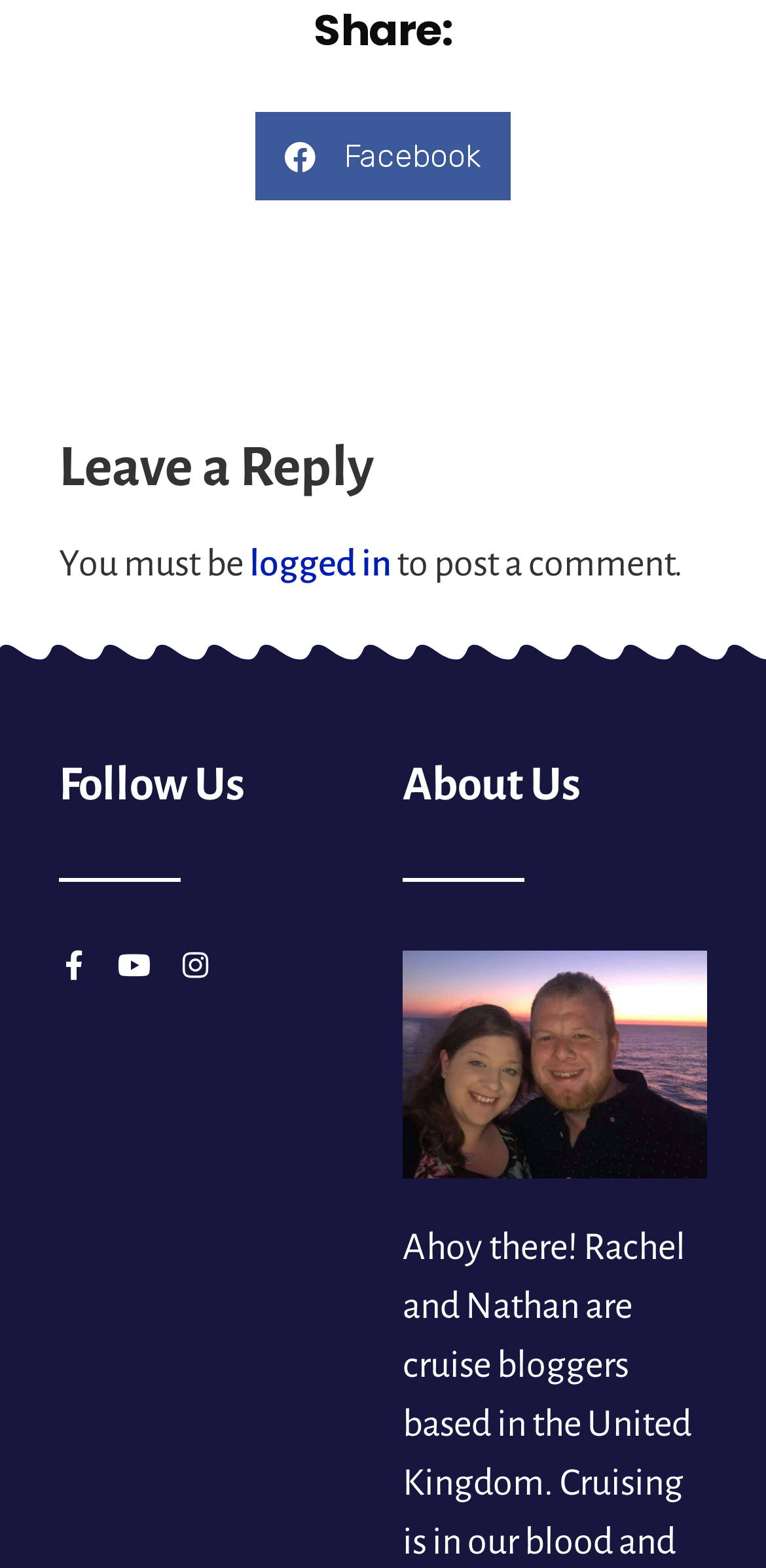Ascertain the bounding box coordinates for the UI element detailed here: "Youtube". The coordinates should be provided as [left, top, right, bottom] with each value being a float between 0 and 1.

[0.156, 0.606, 0.195, 0.625]